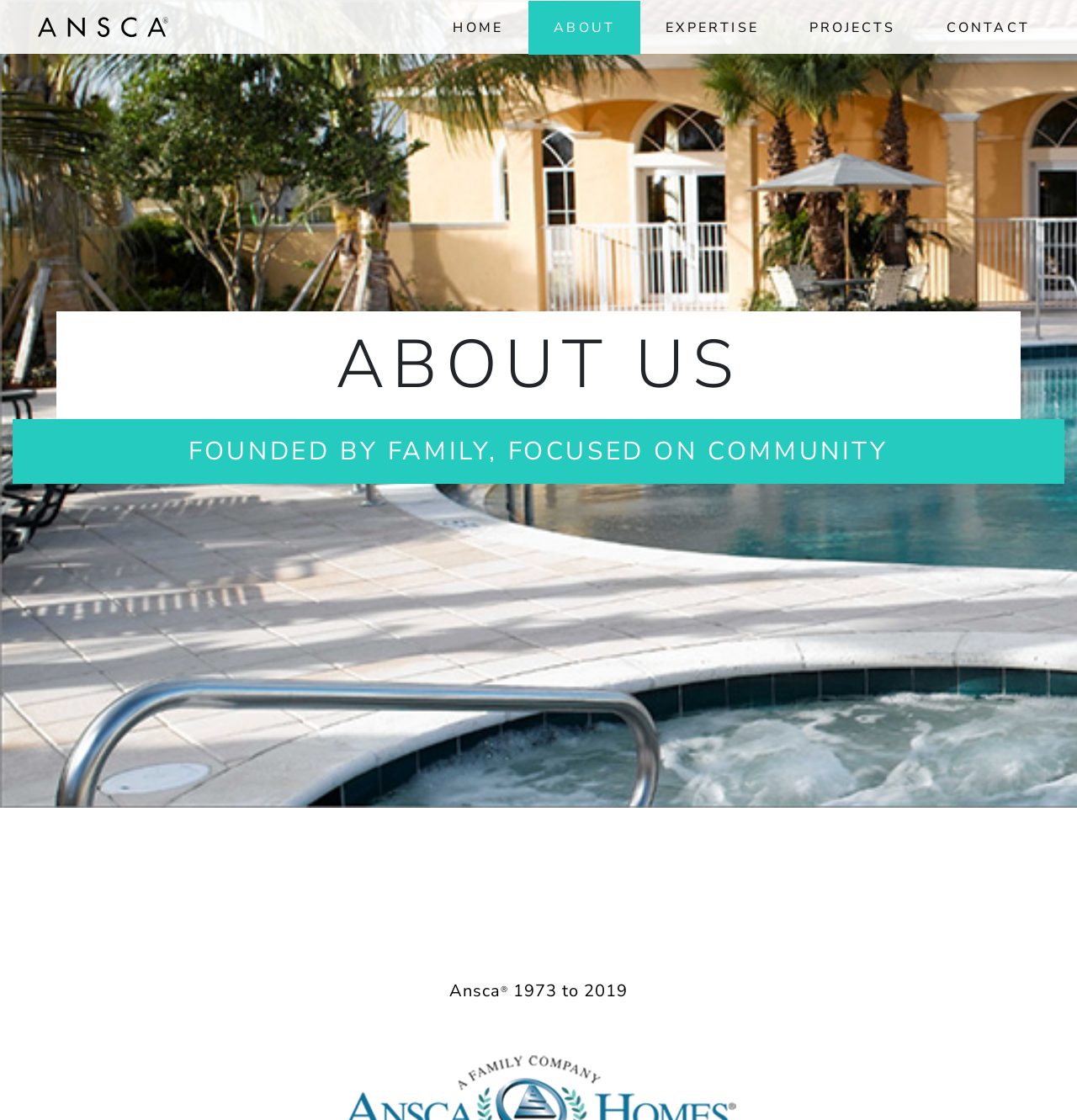Please analyze the image and give a detailed answer to the question:
What is the name of the company?

The name of the company can be determined by looking at the image and link at the top of the page, which both have the text 'Ansca'. Additionally, the StaticText element with ID 117 also contains the text 'Ansca'.